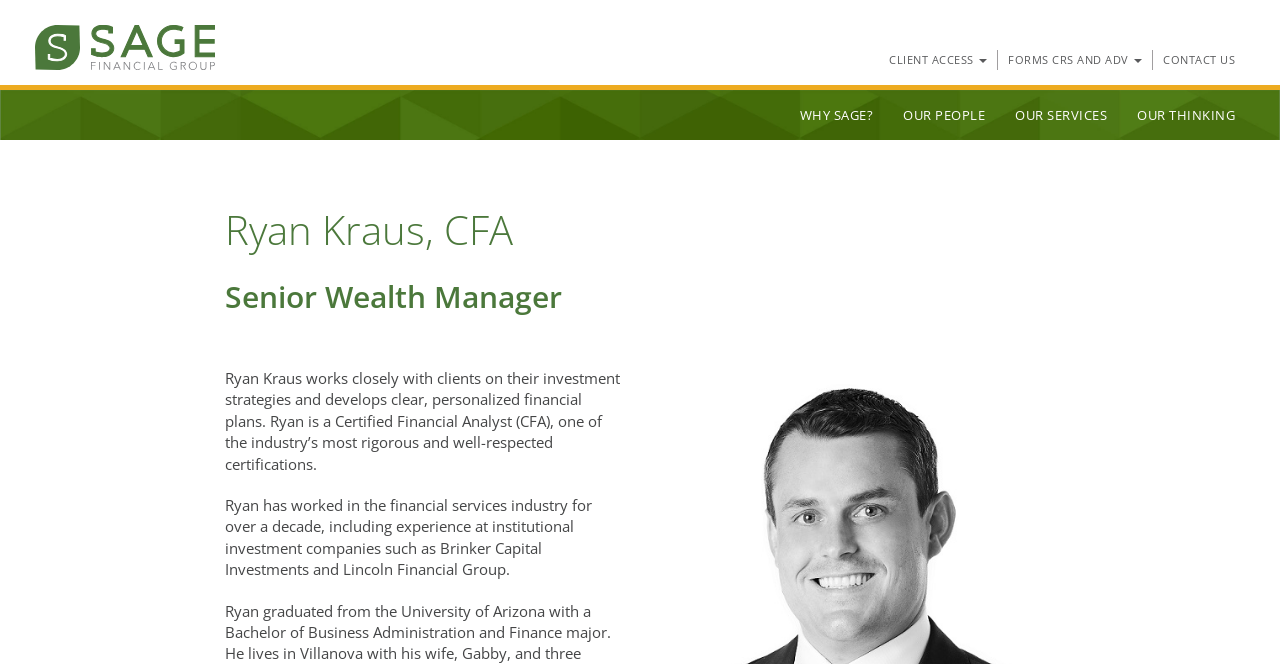Determine the bounding box for the UI element that matches this description: "Our Services".

[0.781, 0.136, 0.877, 0.211]